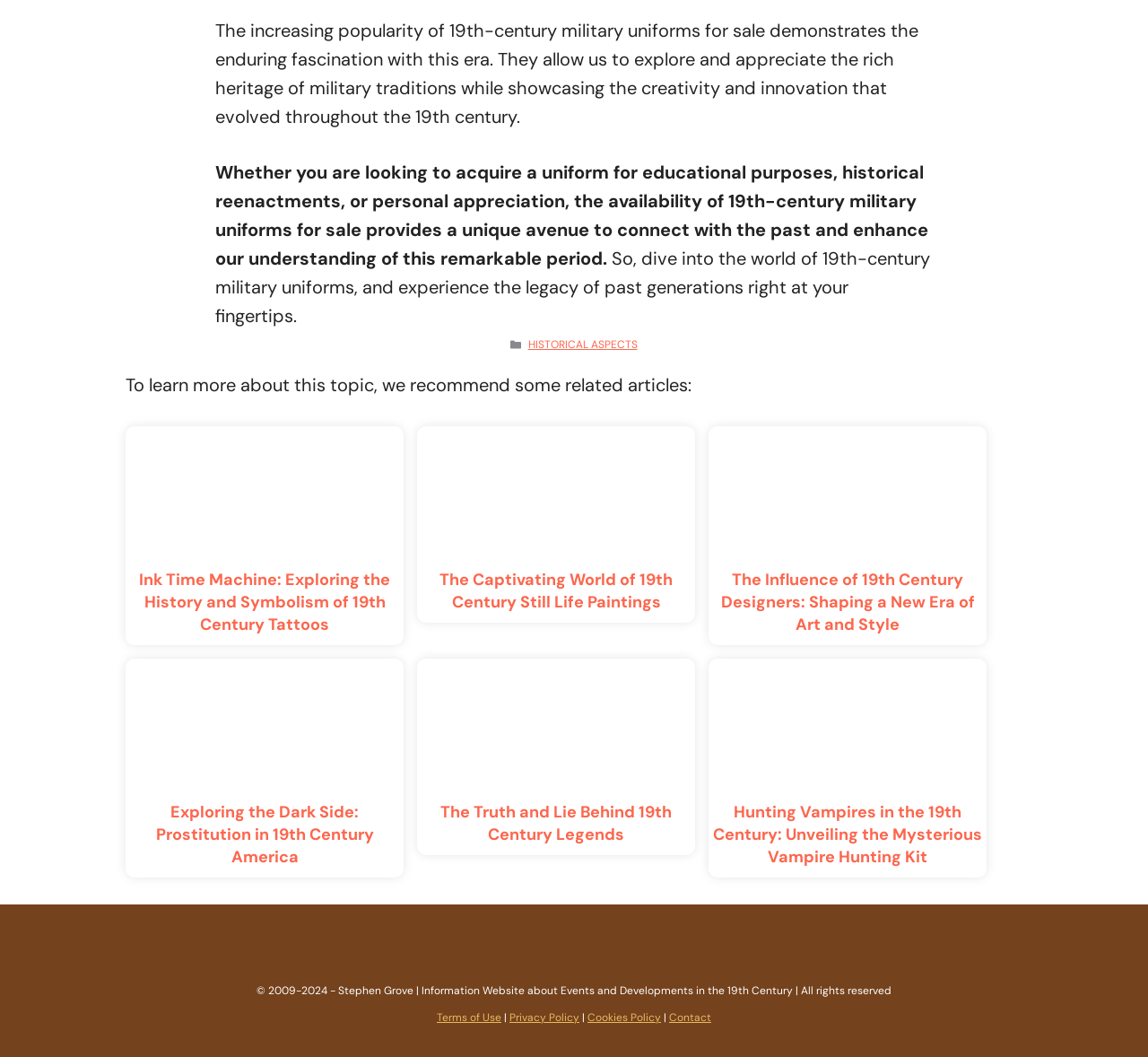Return the bounding box coordinates of the UI element that corresponds to this description: "Terms of Use". The coordinates must be given as four float numbers in the range of 0 and 1, [left, top, right, bottom].

[0.38, 0.956, 0.437, 0.97]